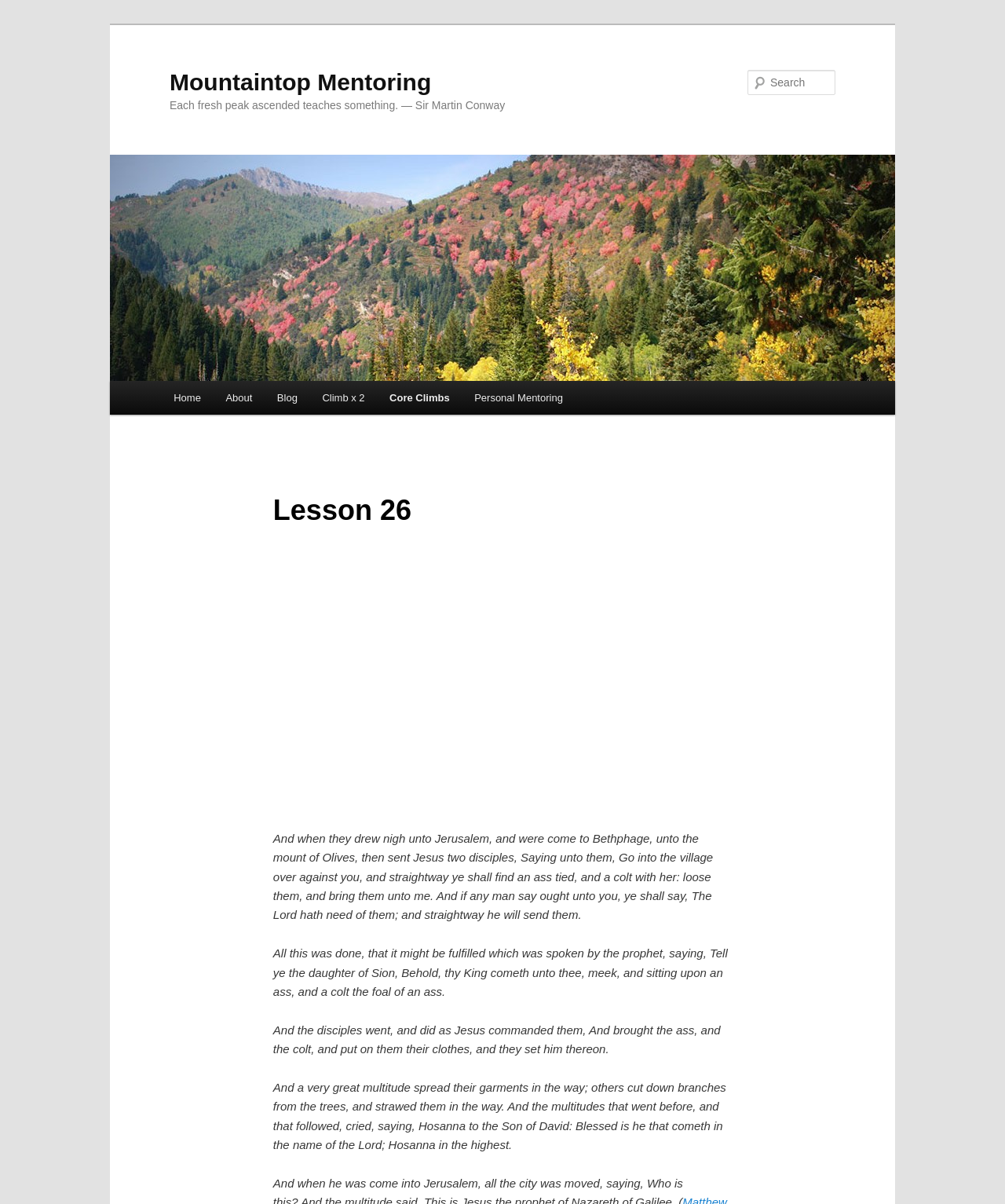Please give the bounding box coordinates of the area that should be clicked to fulfill the following instruction: "Click Mountaintop Mentoring link". The coordinates should be in the format of four float numbers from 0 to 1, i.e., [left, top, right, bottom].

[0.169, 0.057, 0.429, 0.079]